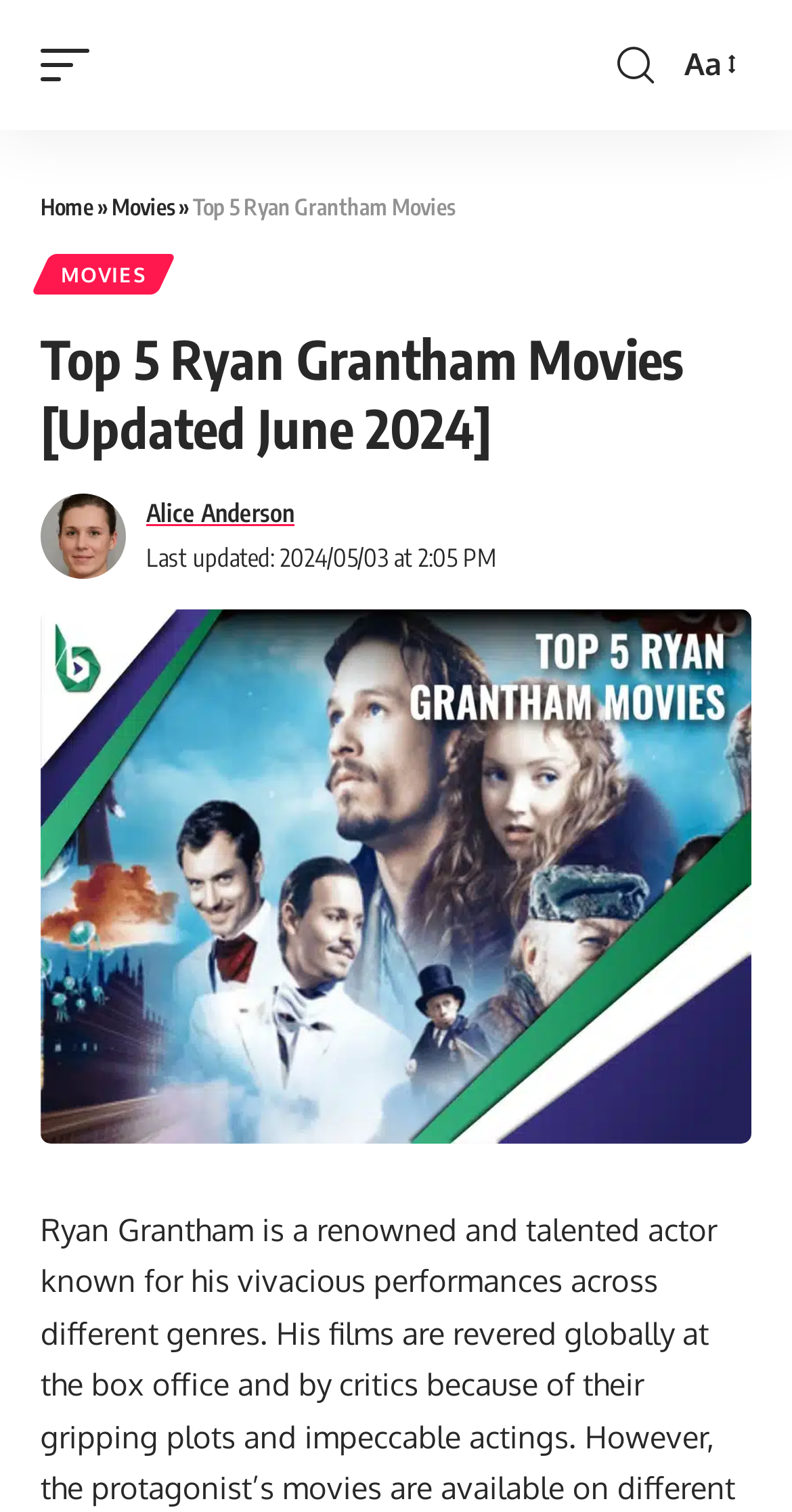Give a detailed explanation of the elements present on the webpage.

The webpage is about Ryan Grantham, a renowned actor, and showcases his top 5 movies. At the top left corner, there is a mobile trigger link, and at the top right corner, there are two links: "search" and "Font Resizer Aa". Below these links, there is a header section that spans the entire width of the page. Within this header, there is a navigation section with breadcrumbs, which includes links to "Home" and "Movies", separated by a "»" symbol, and a text "Top 5 Ryan Grantham Movies". 

Below the navigation section, there is a link to "MOVIES" and a heading that reads "Top 5 Ryan Grantham Movies [Updated June 2024]". On the left side of the page, there is a link to "Alice Anderson" with an accompanying image, and below it, there is a timestamp with the text "Last updated: 2024/05/03 at 2:05 PM". 

Further down, there is another link to "Alice Anderson" and a large image that spans the entire width of the page, titled "Top 5 Ryan Granthan Movies". Overall, the webpage has a total of 5 links, 2 images, and 1 timestamp.